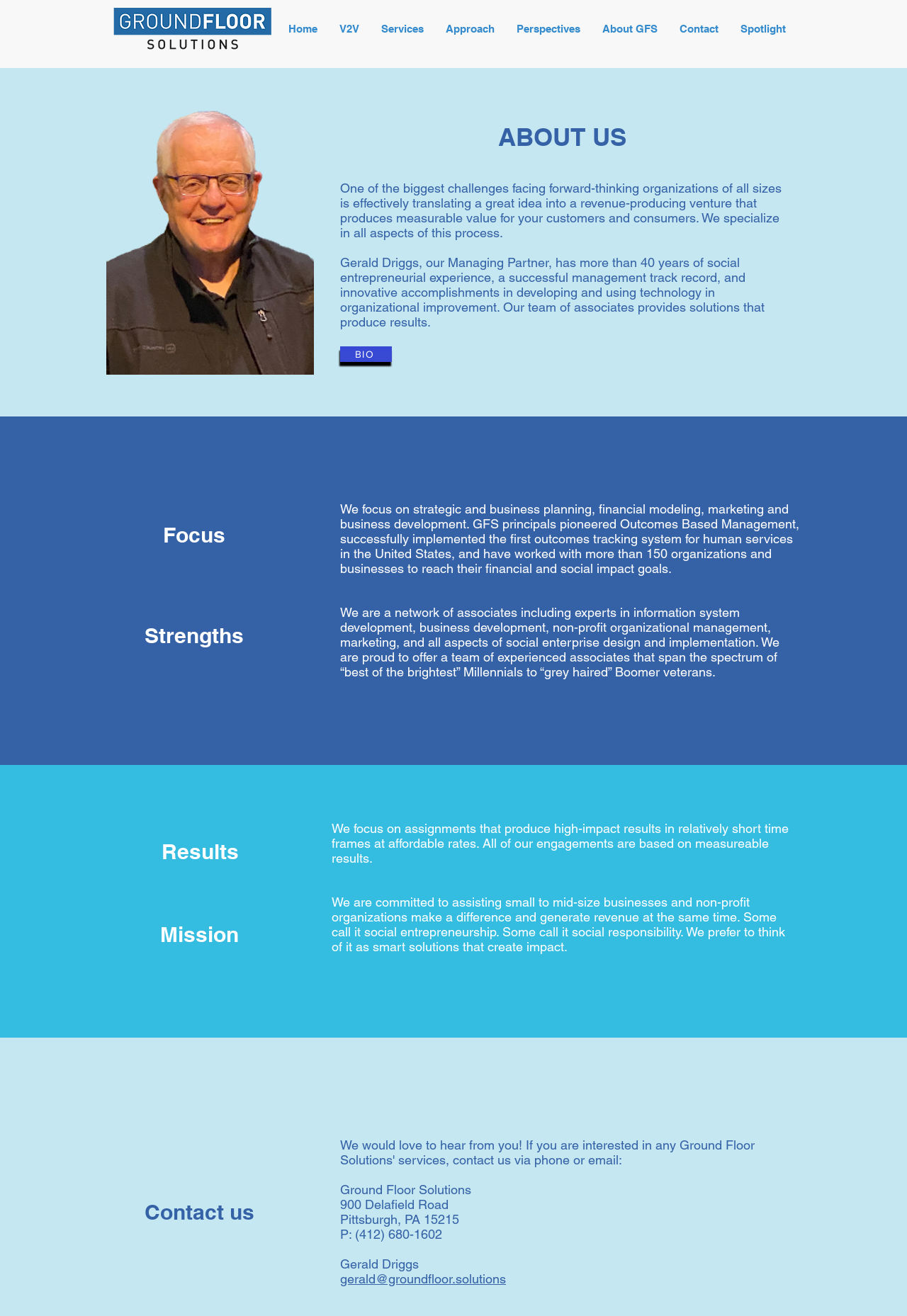Please identify the coordinates of the bounding box for the clickable region that will accomplish this instruction: "Click the GFS Logo".

[0.125, 0.006, 0.3, 0.038]